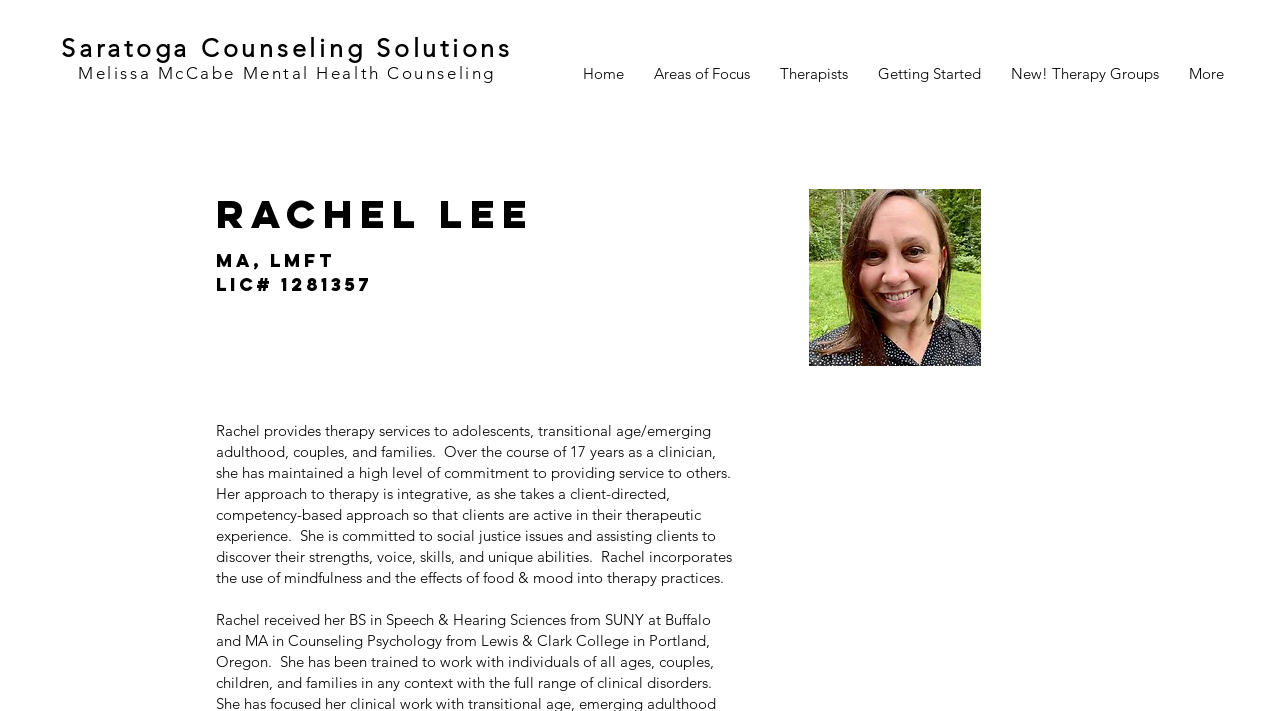Locate the bounding box coordinates of the clickable area to execute the instruction: "View London Palladium page". Provide the coordinates as four float numbers between 0 and 1, represented as [left, top, right, bottom].

None